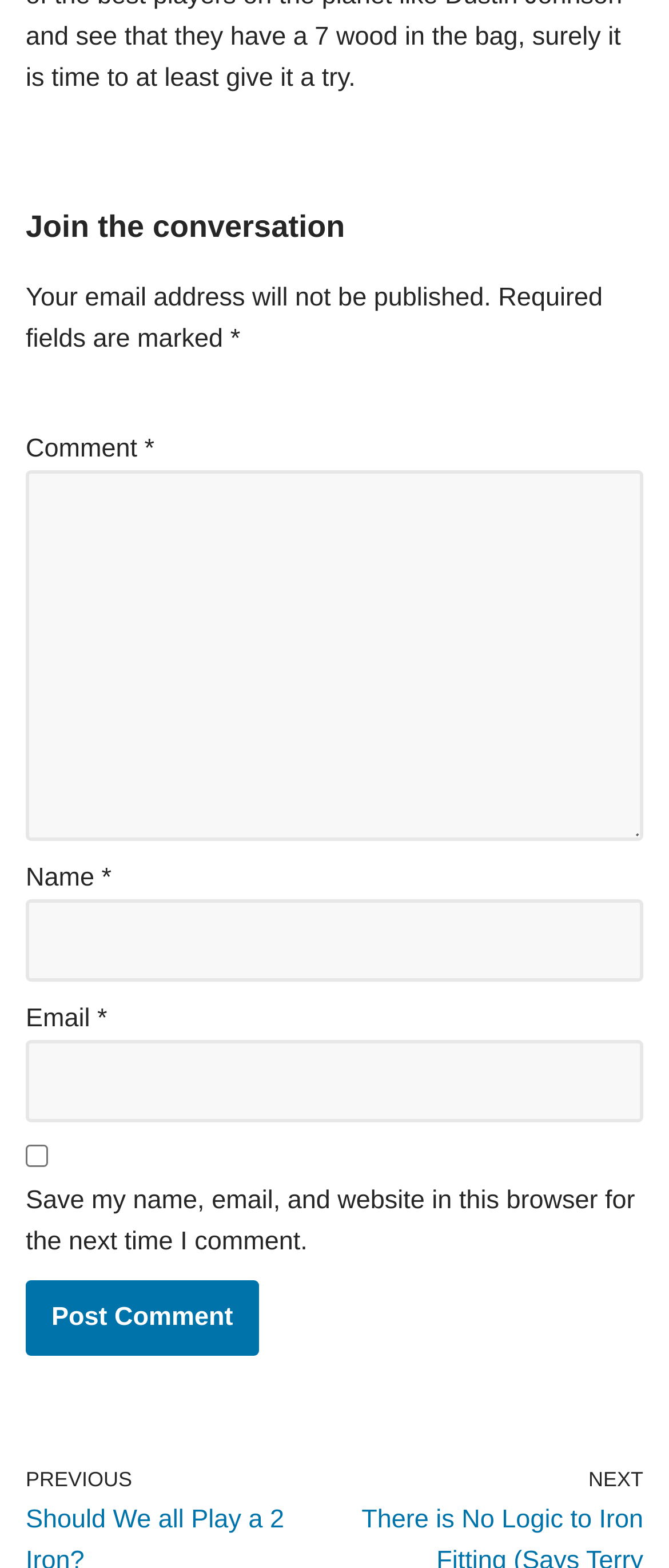Please find the bounding box coordinates of the clickable region needed to complete the following instruction: "Input your email". The bounding box coordinates must consist of four float numbers between 0 and 1, i.e., [left, top, right, bottom].

[0.038, 0.663, 0.962, 0.715]